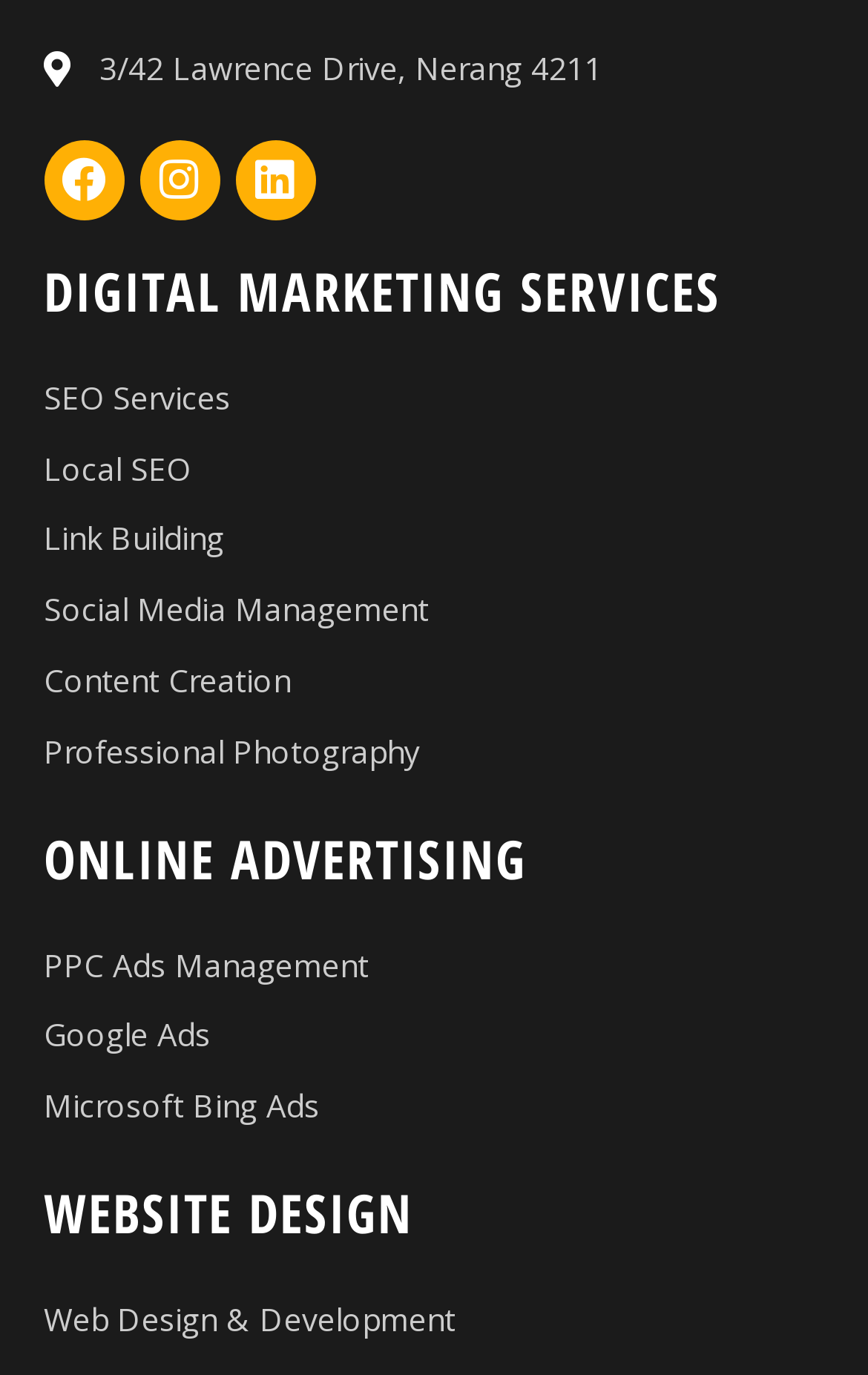What services are offered under Digital Marketing?
Please utilize the information in the image to give a detailed response to the question.

Under the 'DIGITAL MARKETING SERVICES' heading, there are five services offered, which are SEO Services, Local SEO, Link Building, Social Media Management, and Content Creation.